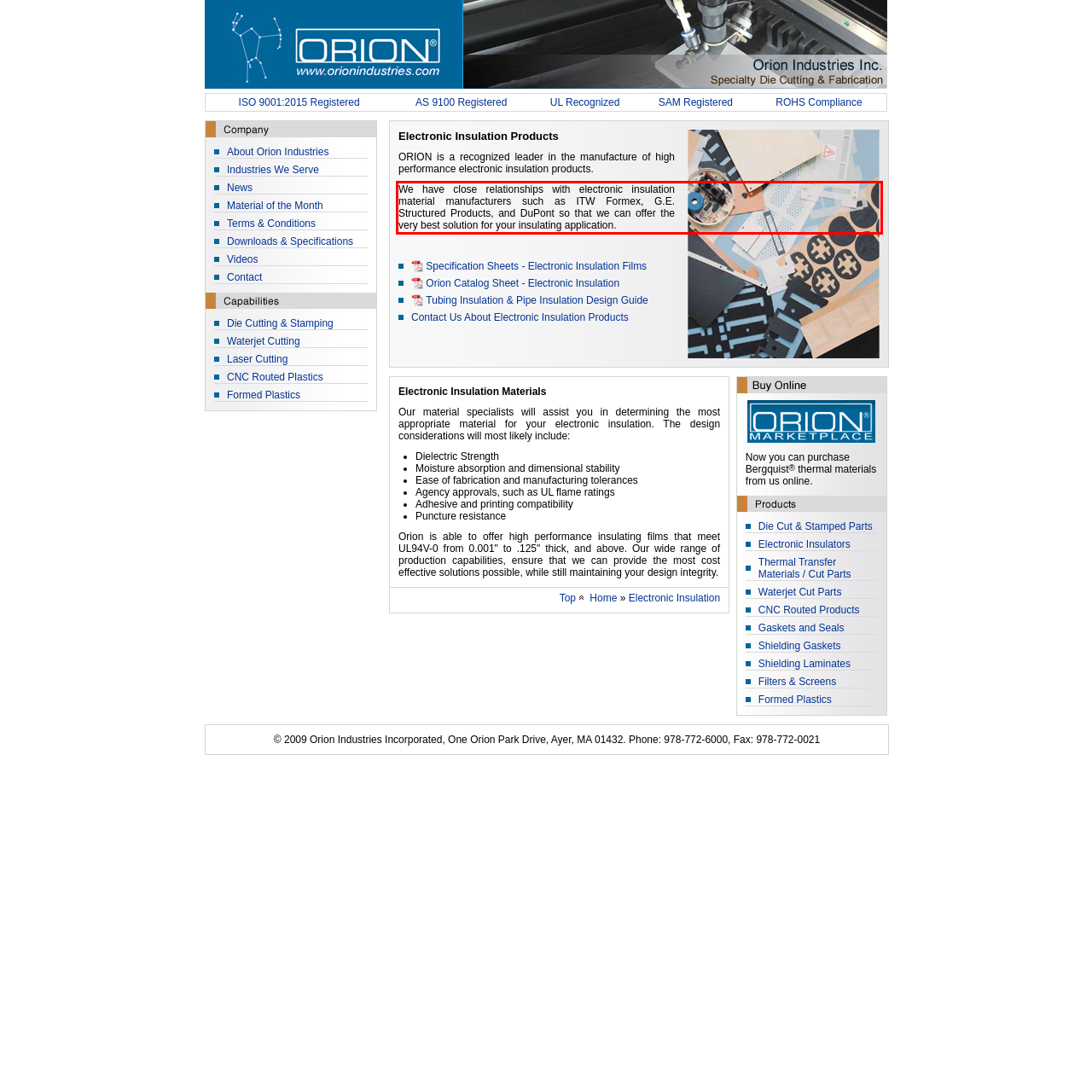You have a screenshot of a webpage with a UI element highlighted by a red bounding box. Use OCR to obtain the text within this highlighted area.

We have close relationships with electronic insulation material manufacturers such as ITW Formex, G.E. Structured Products, and DuPont so that we can offer the very best solution for your insulating application.